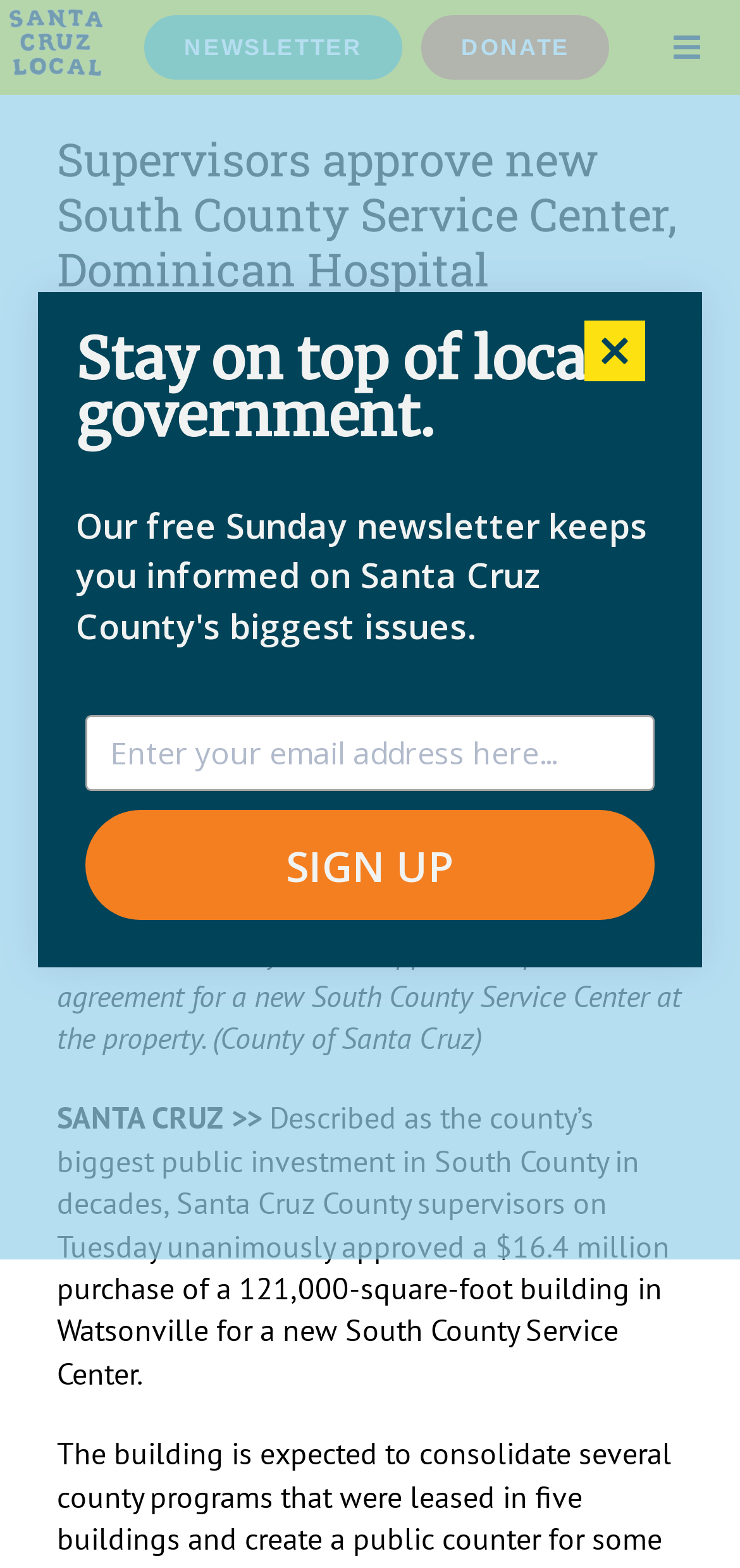Locate the bounding box coordinates of the clickable part needed for the task: "Click the newsletter link".

[0.195, 0.01, 0.544, 0.051]